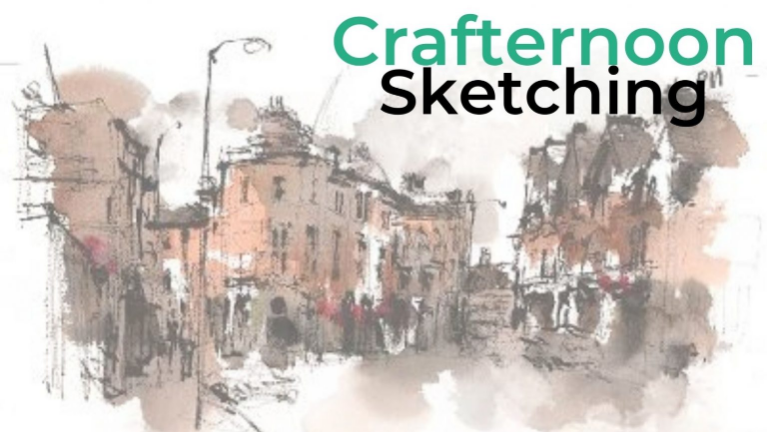Explain the image in a detailed and descriptive way.

The image depicts a charming sketch that captures a street scene with buildings rendered in earthy tones, likely highlighting the atmosphere of an afternoon sketching event. The artwork is reminiscent of impressionistic style, showcasing soft lines and a gentle blend of watercolors that evoke a warm, inviting feel. The title "Crafternoon Sketching" appears prominently, suggesting an engaging, creative gathering where participants can refine their sketching skills with an emphasis on relaxation and community. This sketch is attributed to Emma Fitzpatrick, the local artist leading the event, and conveys a sense of artistic exploration in a friendly environment.